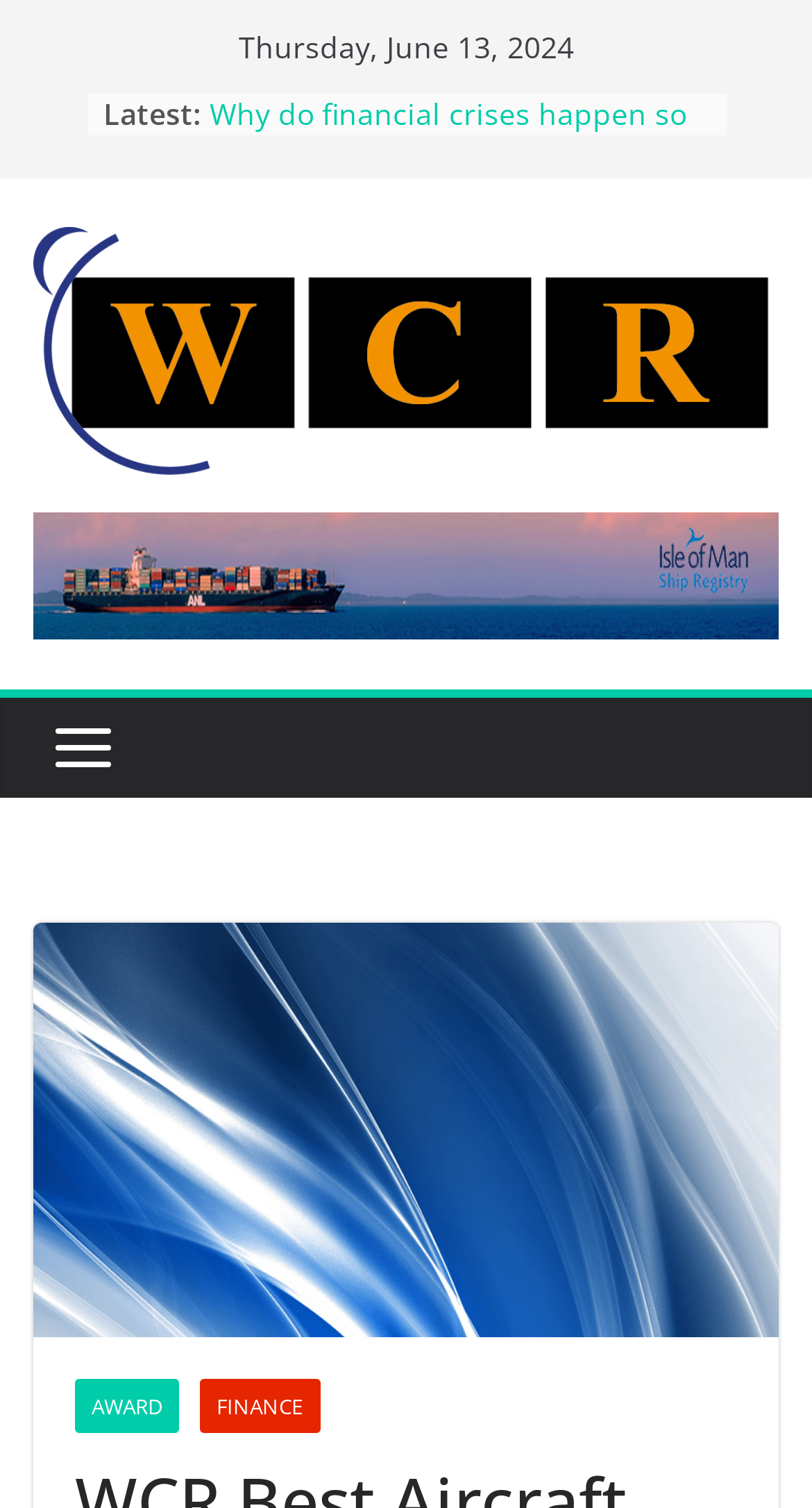Please identify the bounding box coordinates of the element I need to click to follow this instruction: "View FINANCE related content".

[0.246, 0.914, 0.395, 0.95]